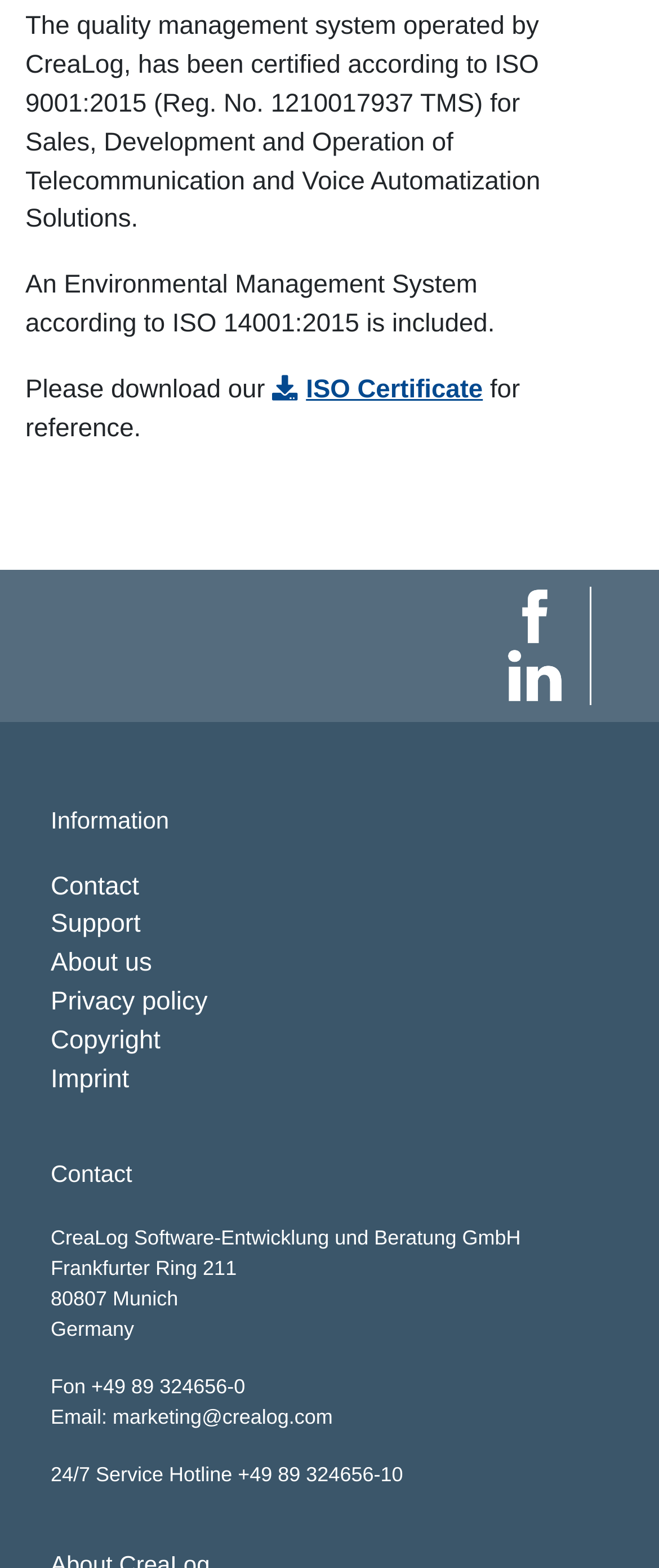Please determine the bounding box coordinates of the element to click on in order to accomplish the following task: "Go to Contact page". Ensure the coordinates are four float numbers ranging from 0 to 1, i.e., [left, top, right, bottom].

[0.077, 0.556, 0.211, 0.574]